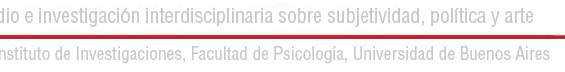What is the academic foundation of the research?
From the screenshot, provide a brief answer in one word or phrase.

Strong